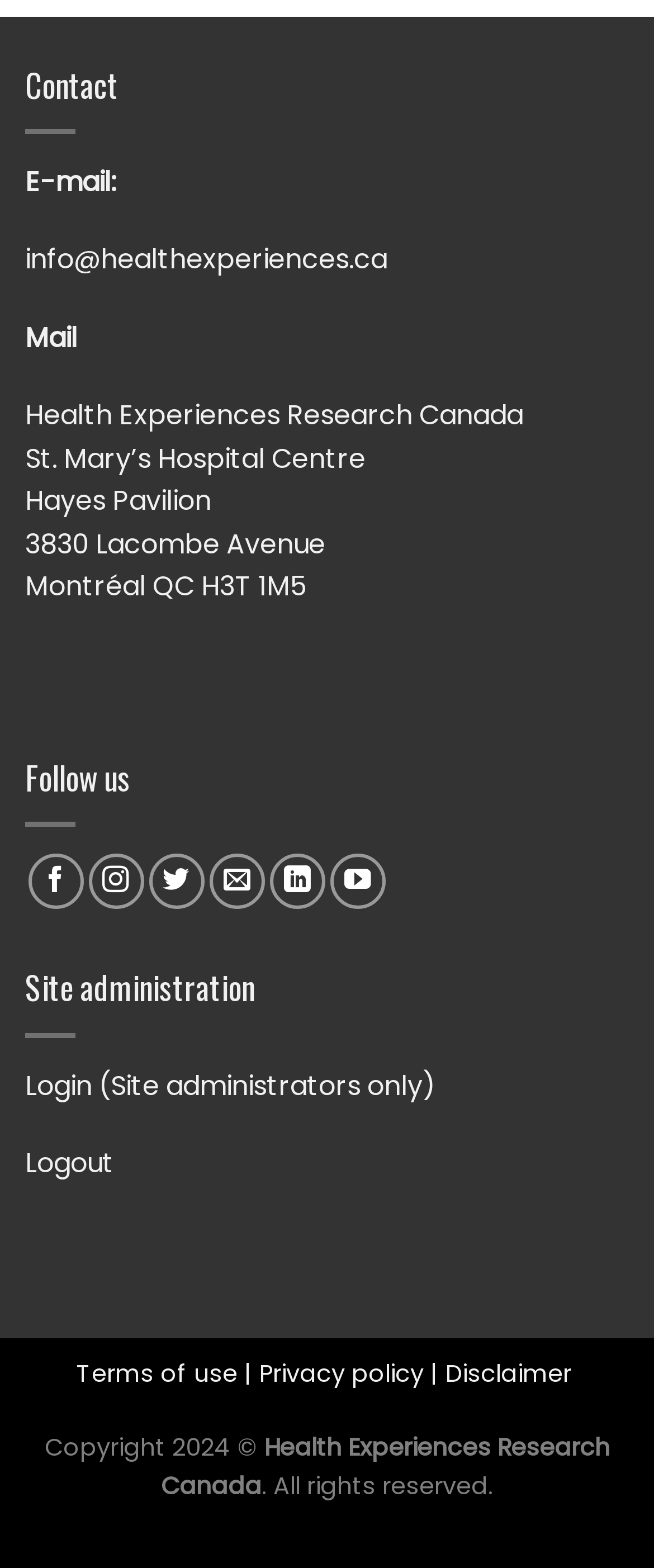Find the bounding box coordinates for the area that must be clicked to perform this action: "Login".

[0.038, 0.68, 0.141, 0.704]